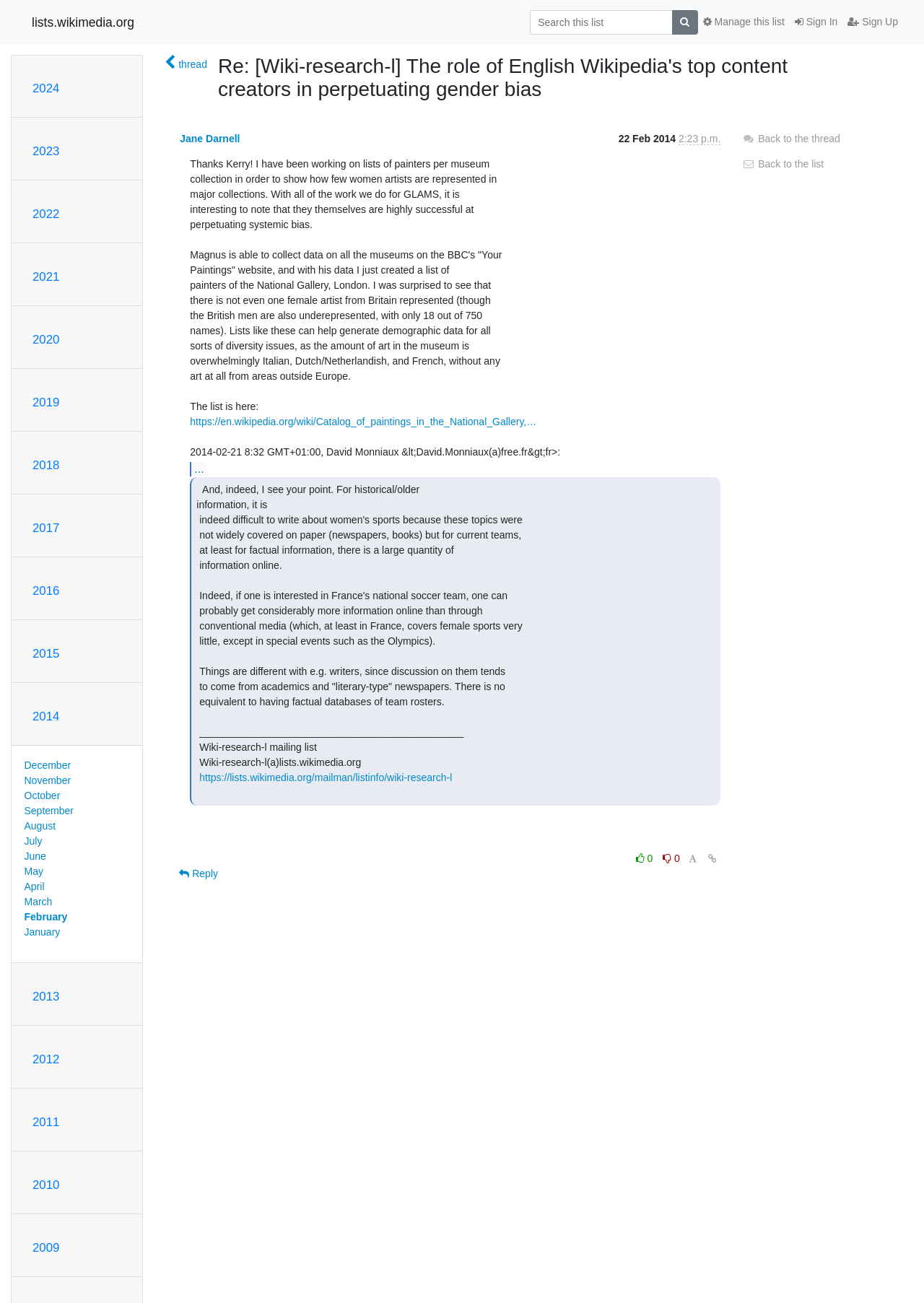What is the name of the sender of the email?
Give a detailed and exhaustive answer to the question.

The sender of the email is identified as Jane Darnell, which can be seen from the link 'Jane Darnell' located in the LayoutTable element.